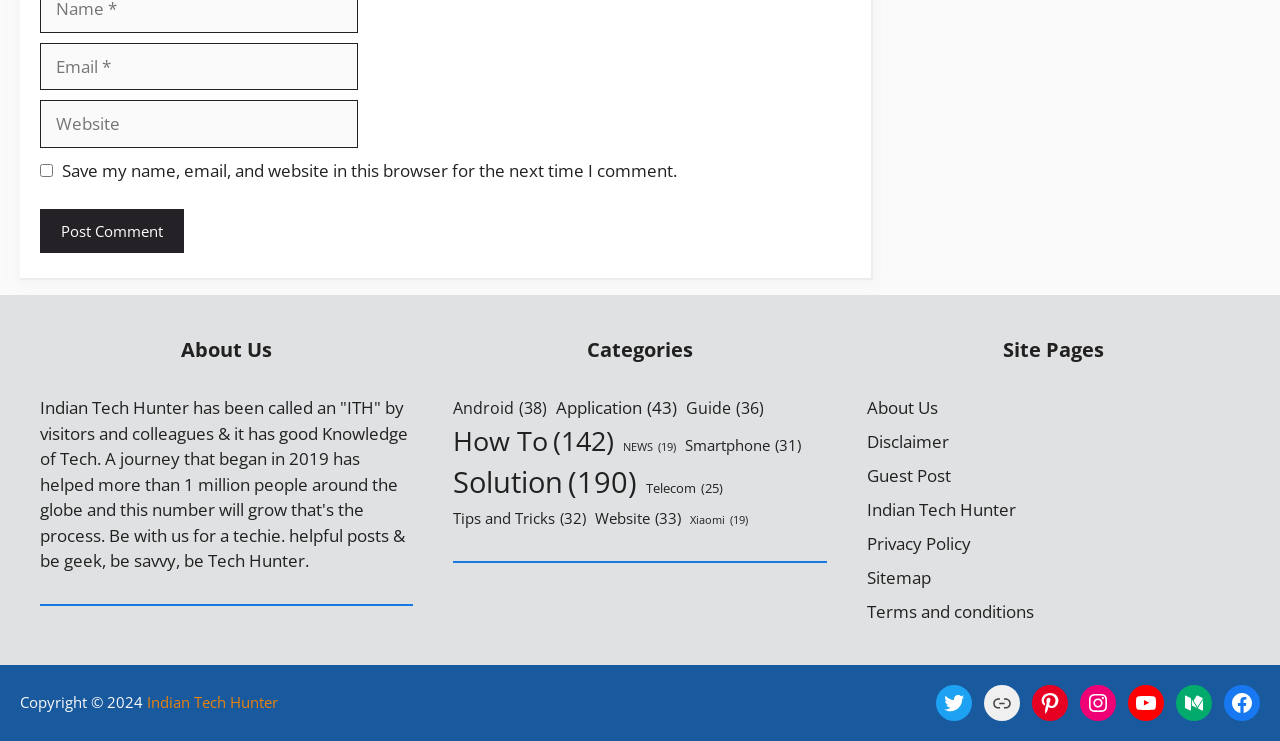What is the purpose of the checkbox?
Provide a thorough and detailed answer to the question.

I determined the answer by looking at the checkbox 'Save my name, email, and website in this browser for the next time I comment.' which suggests that the purpose of the checkbox is to save the user's name, email, and website for future comments.